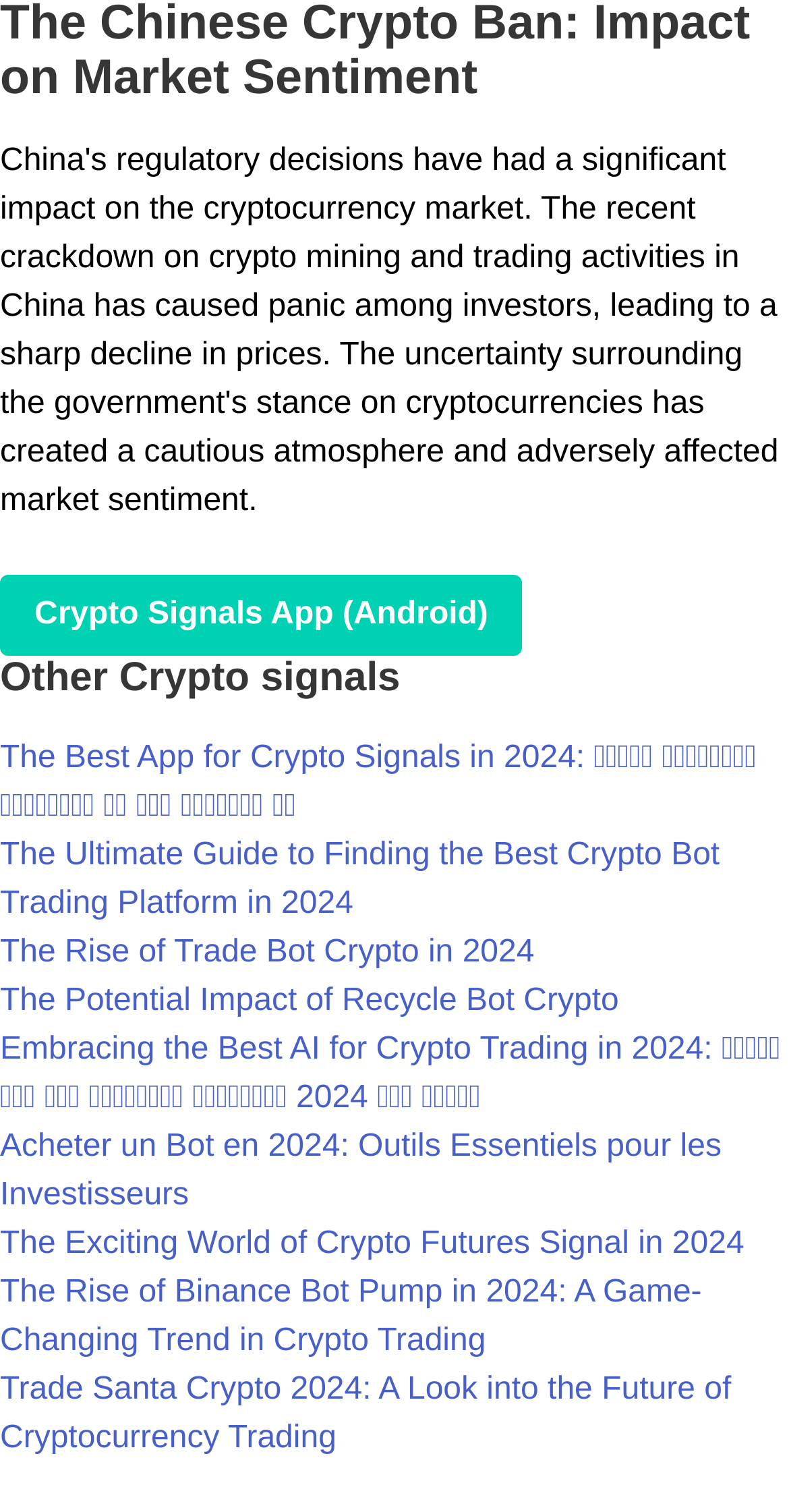Locate the bounding box coordinates of the element you need to click to accomplish the task described by this instruction: "Check out The Potential Impact of Recycle Bot Crypto".

[0.0, 0.65, 0.784, 0.673]